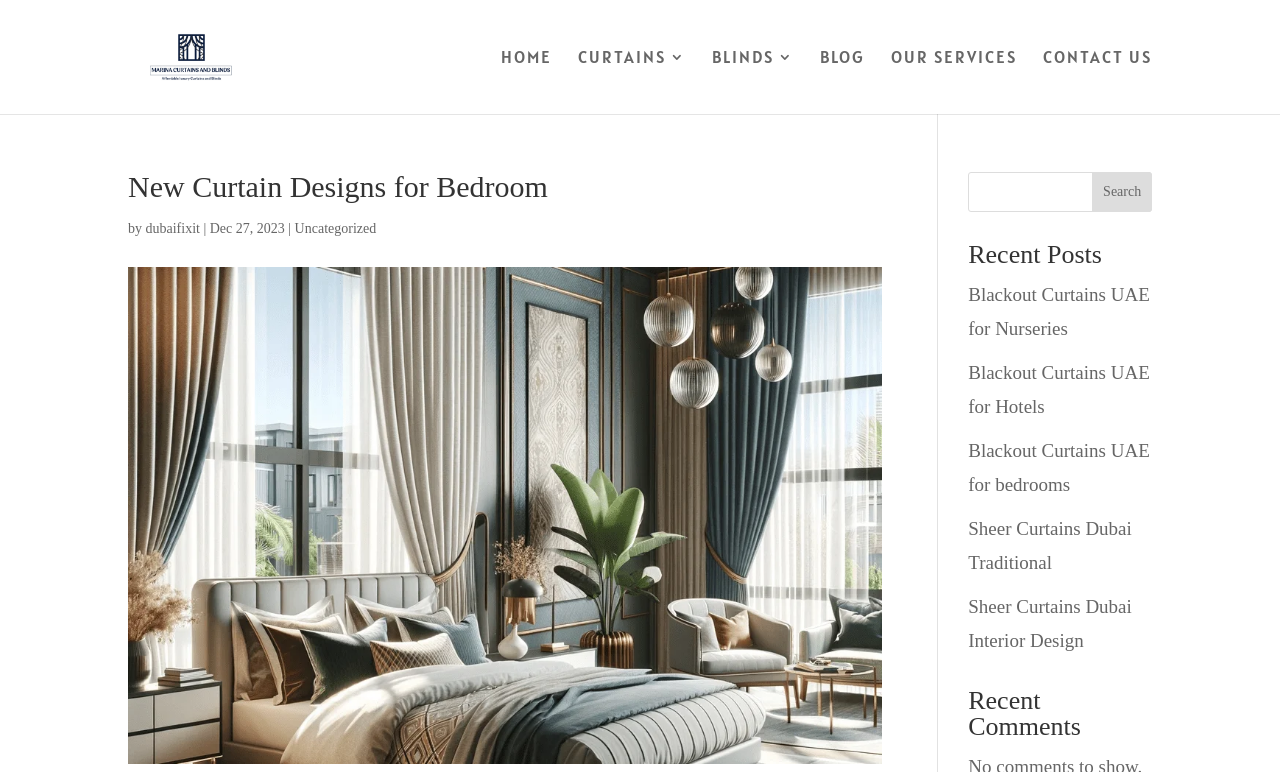Please determine the bounding box coordinates of the area that needs to be clicked to complete this task: 'View all posts by Jennifer Rose Forsthoefel'. The coordinates must be four float numbers between 0 and 1, formatted as [left, top, right, bottom].

None